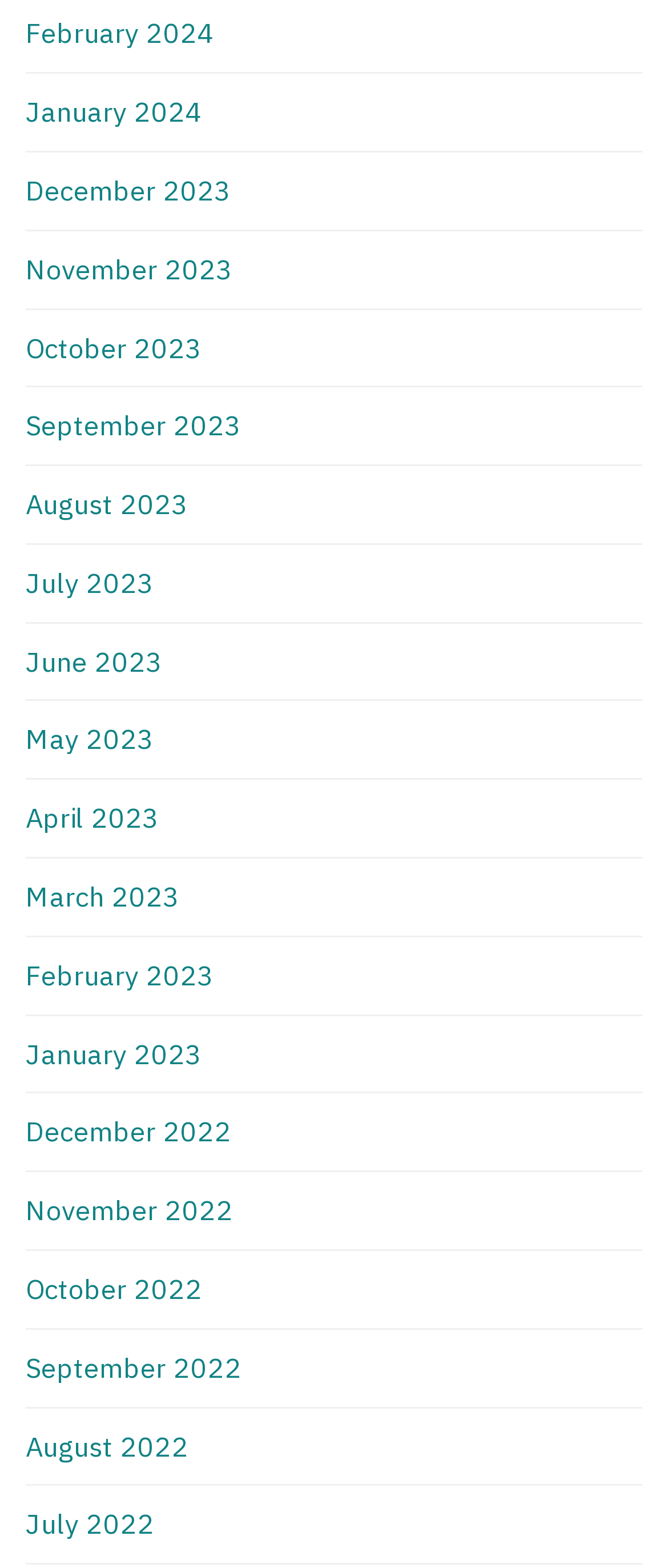Locate the bounding box coordinates of the area you need to click to fulfill this instruction: 'view February 2024'. The coordinates must be in the form of four float numbers ranging from 0 to 1: [left, top, right, bottom].

[0.038, 0.01, 0.321, 0.032]